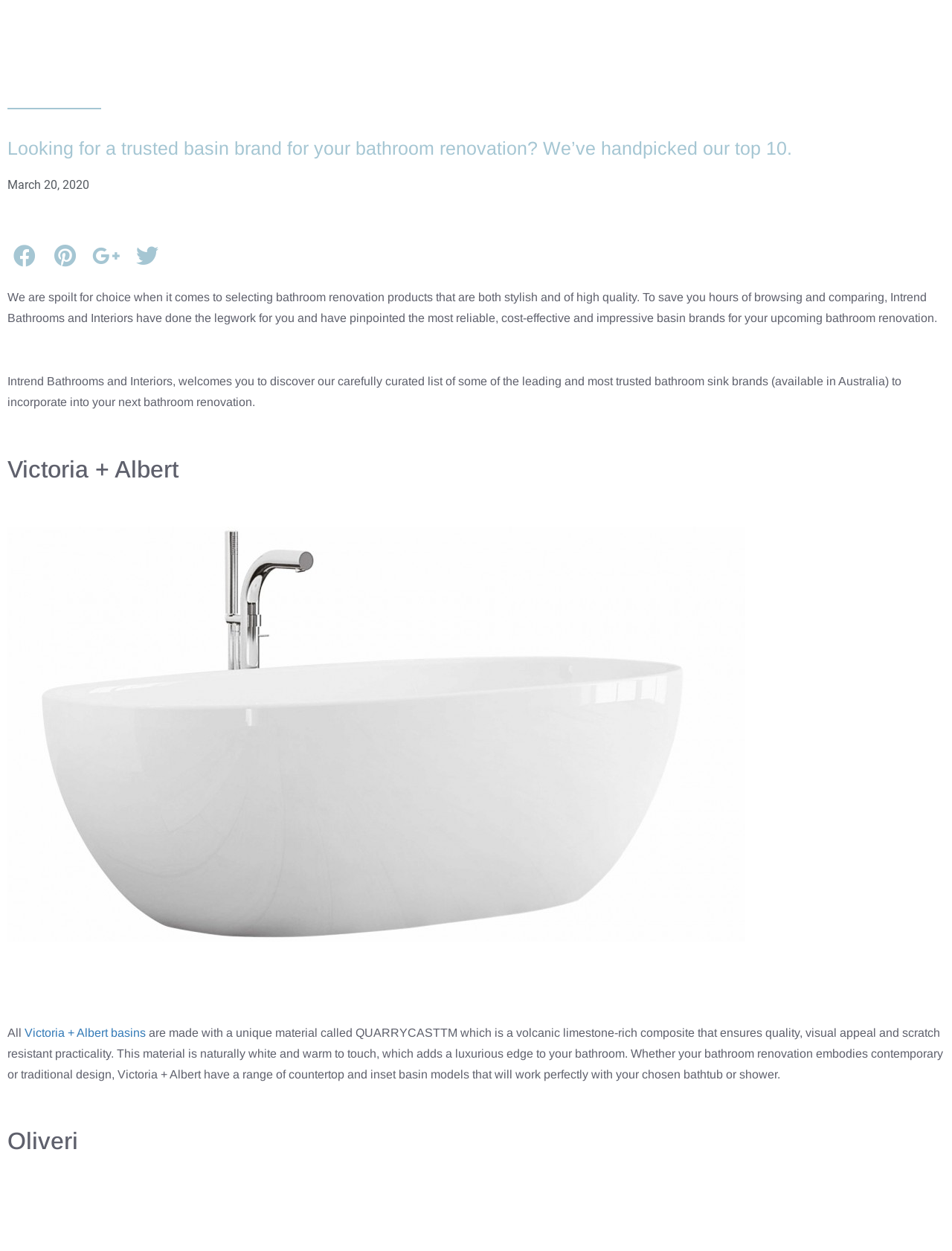What is the material used by Victoria + Albert?
Answer the question with just one word or phrase using the image.

QUARRYCASTTM